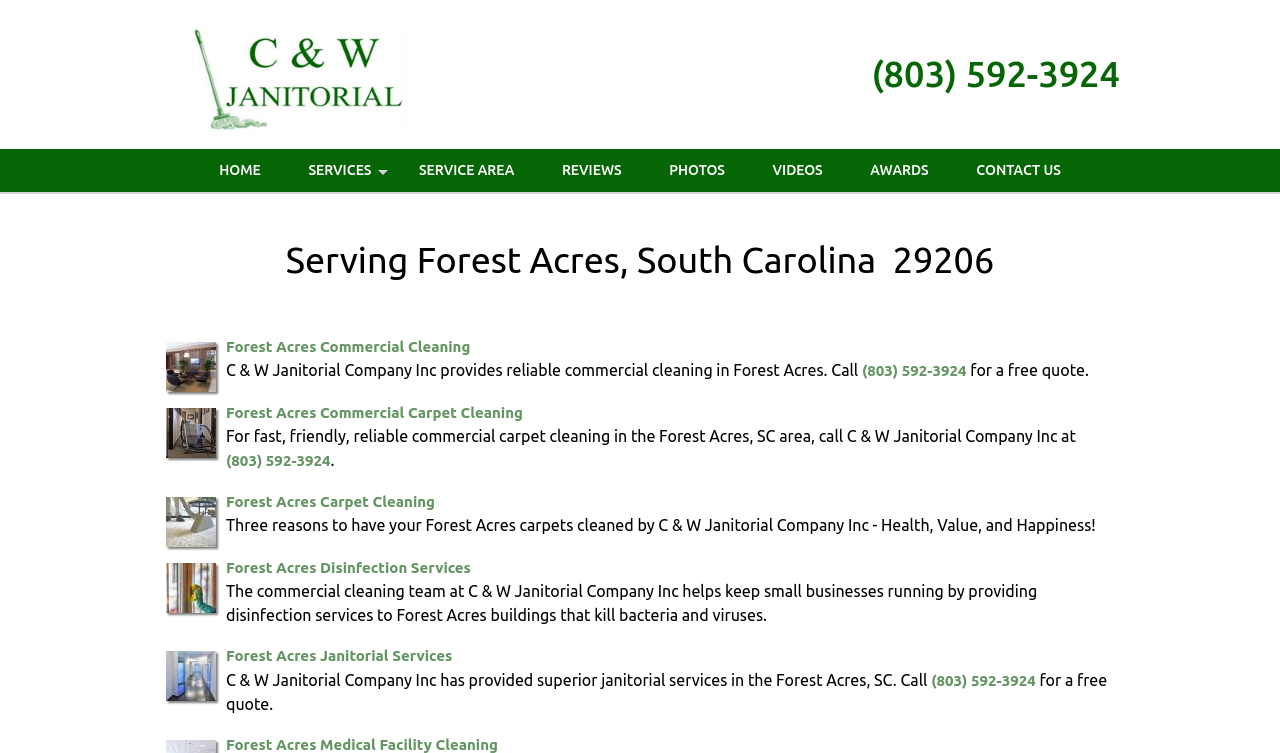Pinpoint the bounding box coordinates of the area that should be clicked to complete the following instruction: "Contact us". The coordinates must be given as four float numbers between 0 and 1, i.e., [left, top, right, bottom].

[0.746, 0.198, 0.846, 0.255]